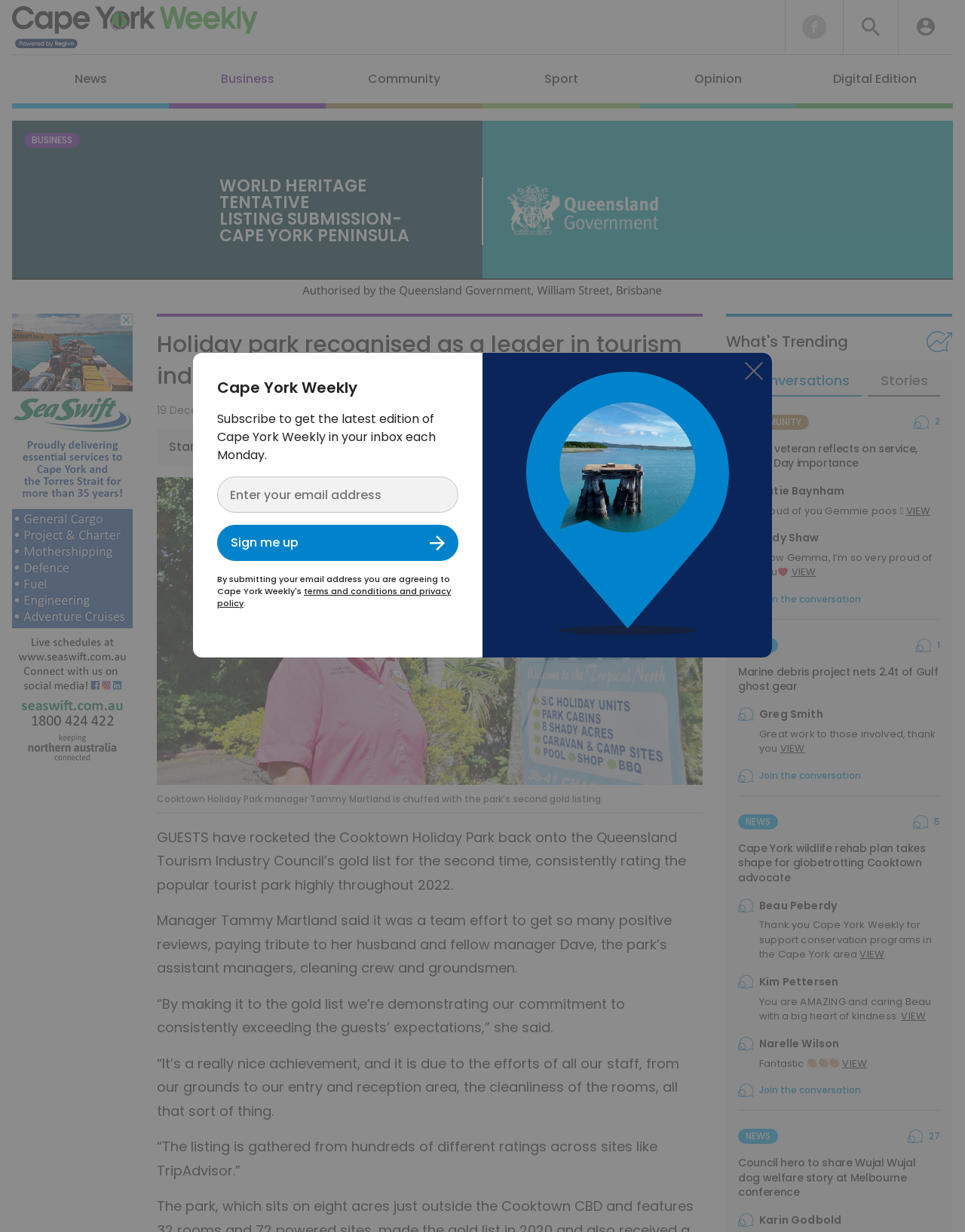Calculate the bounding box coordinates for the UI element based on the following description: "title="Cape York Weekly Home"". Ensure the coordinates are four float numbers between 0 and 1, i.e., [left, top, right, bottom].

[0.012, 0.005, 0.267, 0.039]